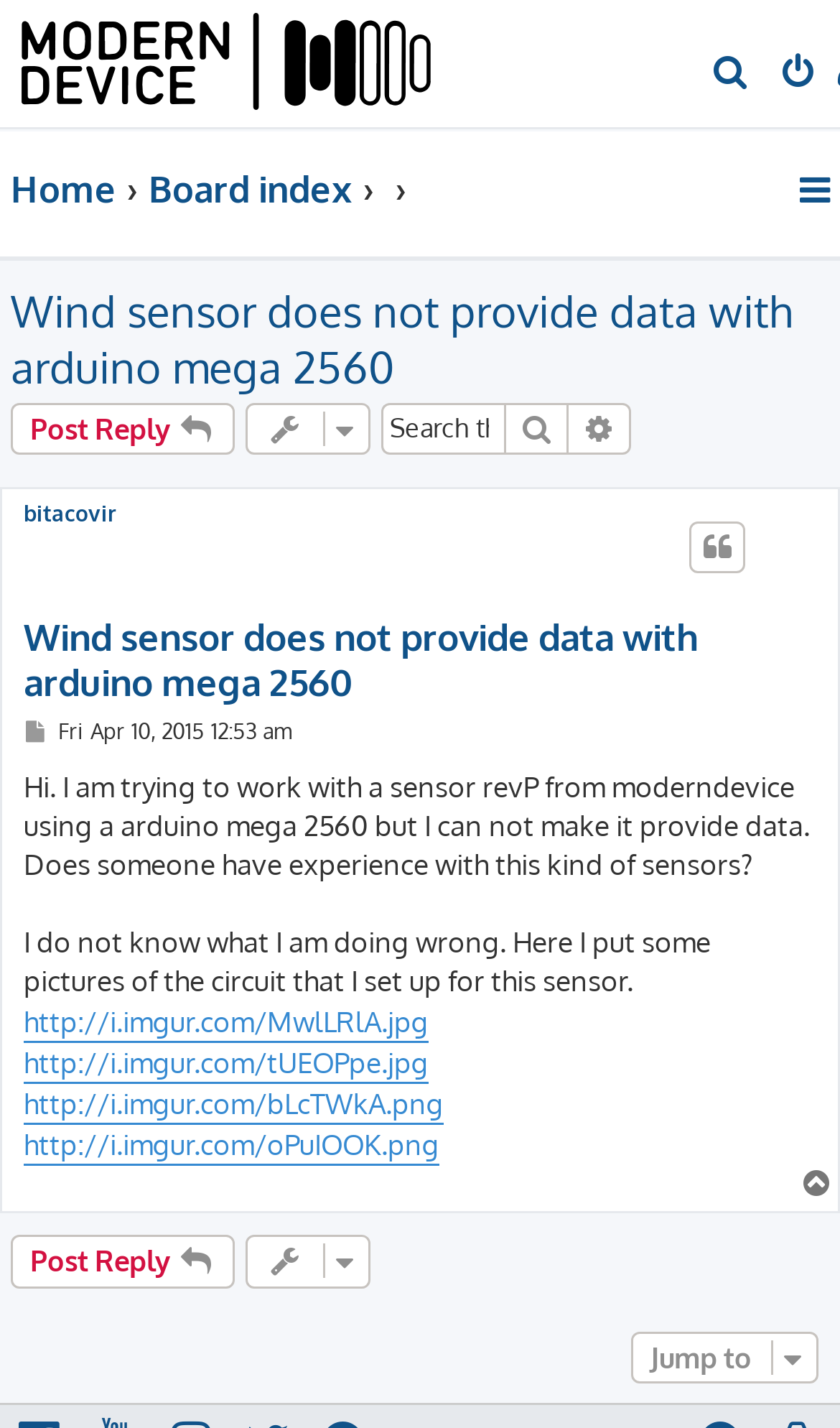Find the bounding box coordinates for the element that must be clicked to complete the instruction: "Search this topic". The coordinates should be four float numbers between 0 and 1, indicated as [left, top, right, bottom].

[0.454, 0.282, 0.6, 0.318]